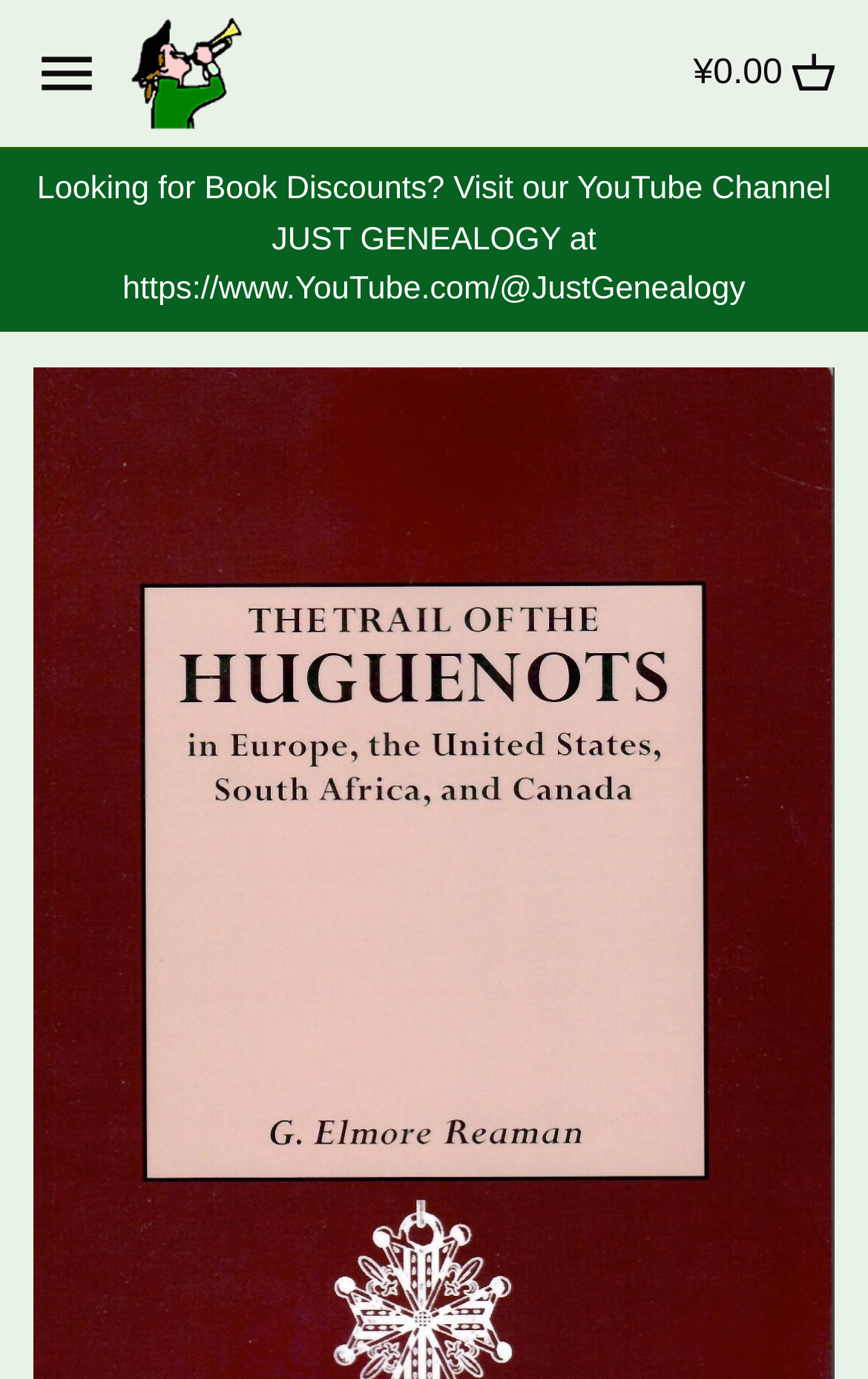How many navigation links are on the left side?
Answer the question using a single word or phrase, according to the image.

13